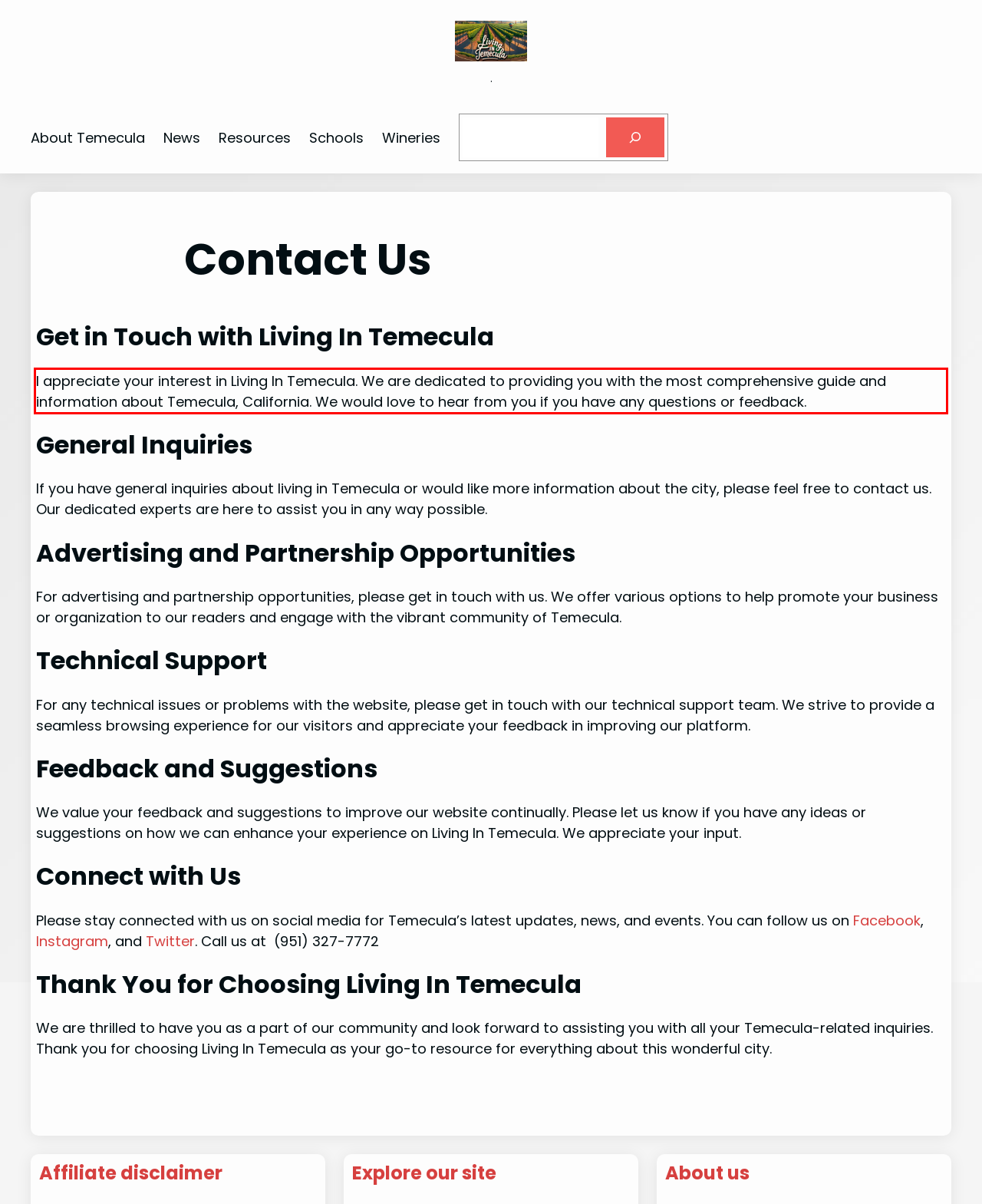Given a webpage screenshot with a red bounding box, perform OCR to read and deliver the text enclosed by the red bounding box.

I appreciate your interest in Living In Temecula. We are dedicated to providing you with the most comprehensive guide and information about Temecula, California. We would love to hear from you if you have any questions or feedback.